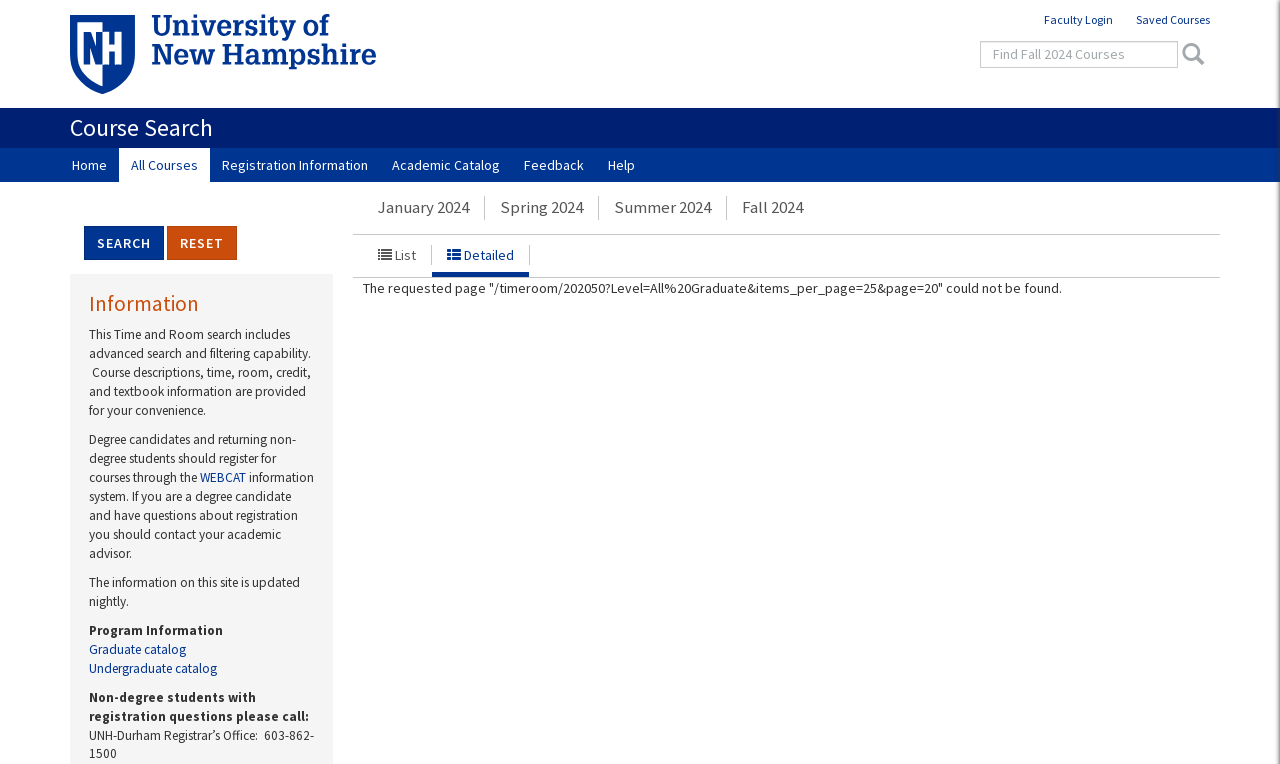What is the current search term?
Provide a concise answer using a single word or phrase based on the image.

Fall 2024 Courses